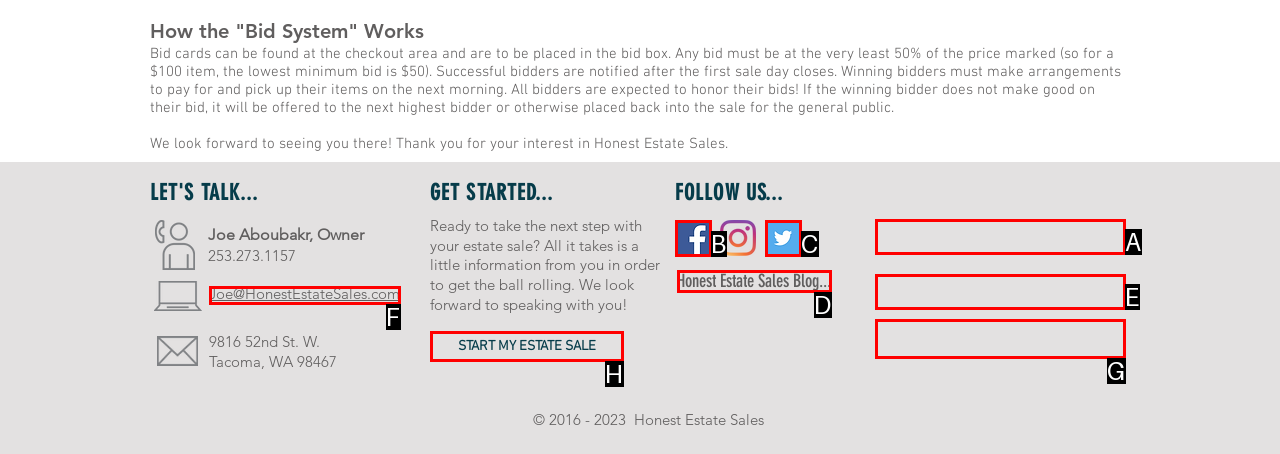Which HTML element should be clicked to complete the task: Click the 'Subscribe' button? Answer with the letter of the corresponding option.

G